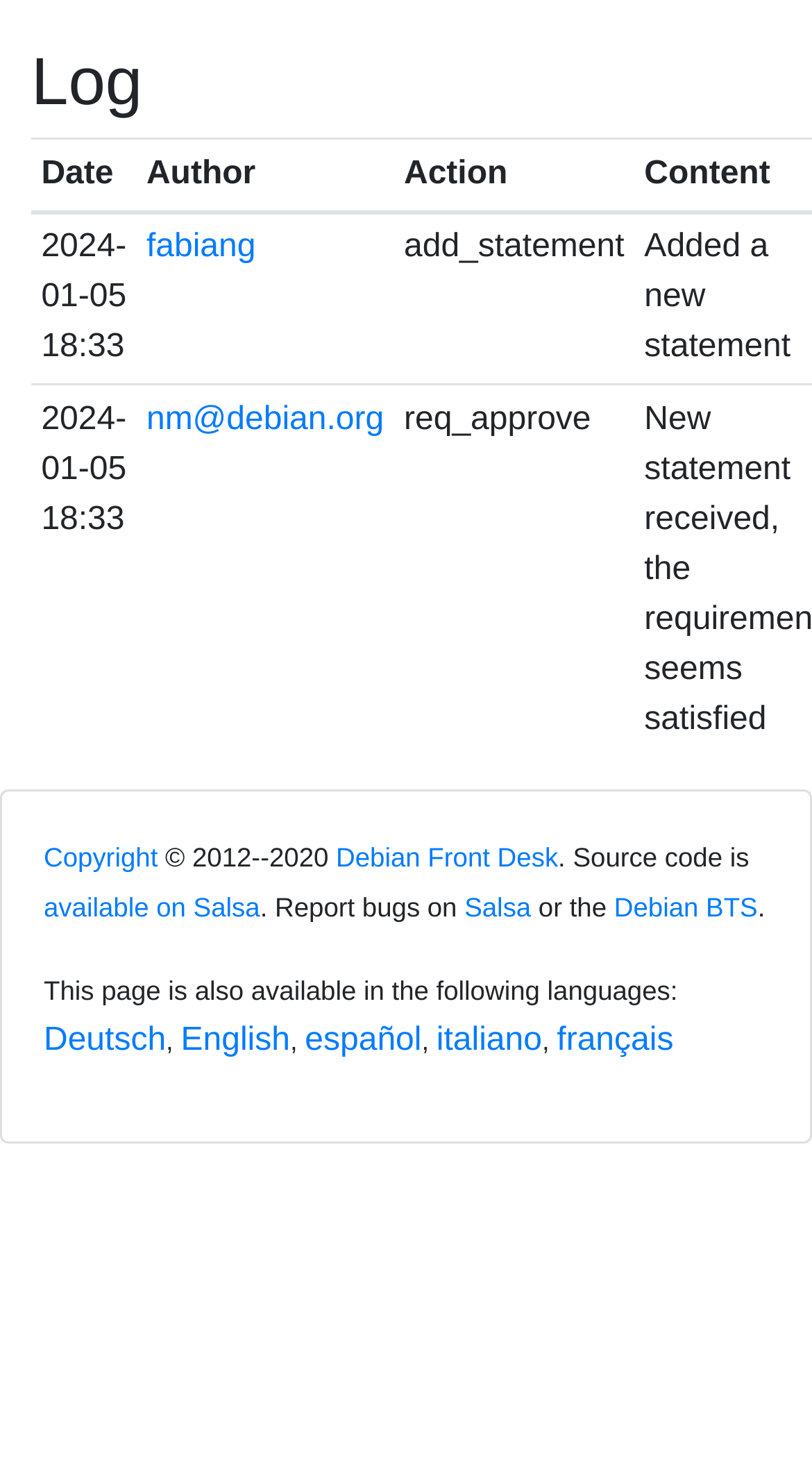Provide the bounding box coordinates of the area you need to click to execute the following instruction: "Check copyright information".

[0.054, 0.571, 0.194, 0.592]